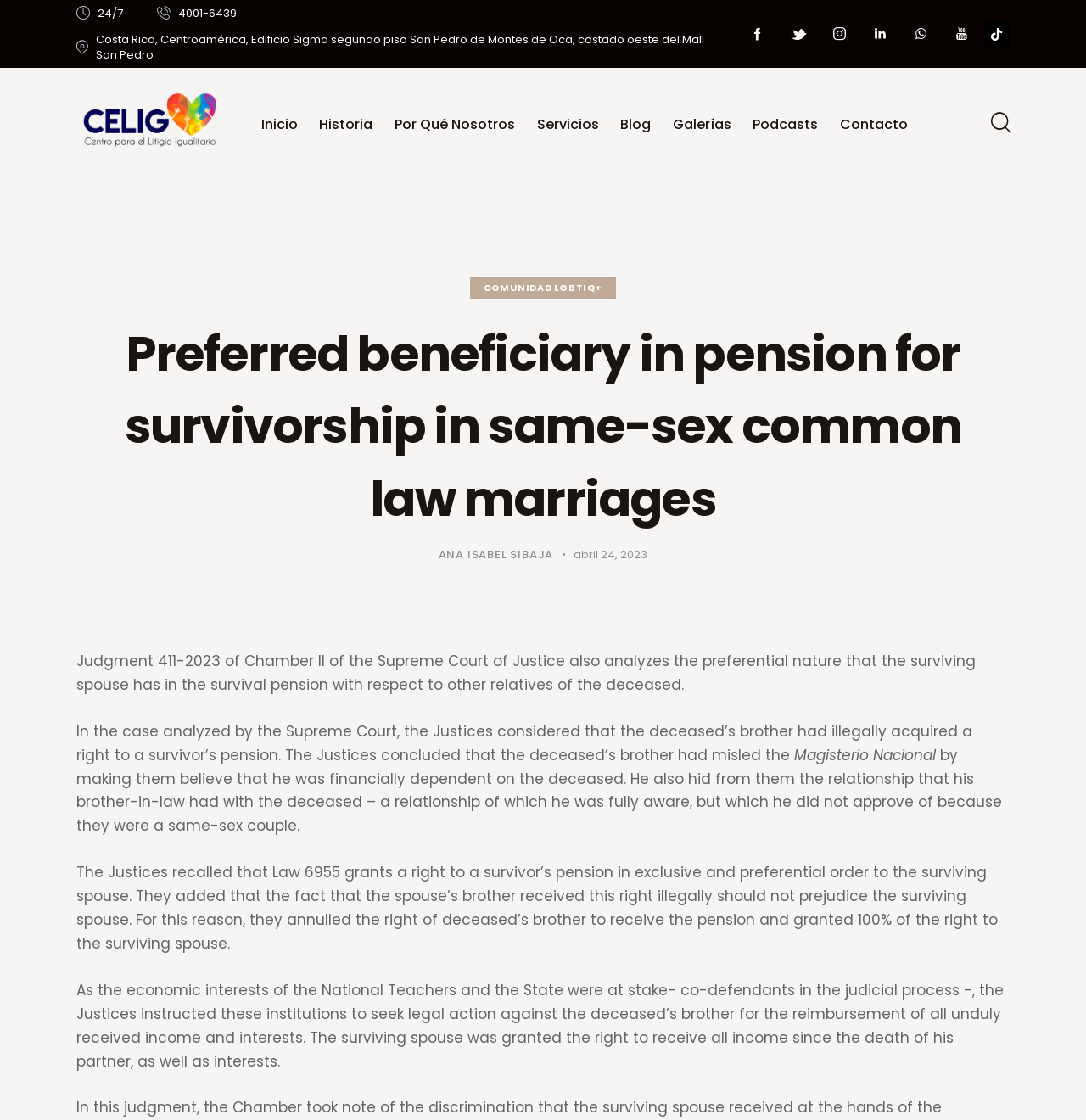What is the main title displayed on this webpage?

Preferred beneficiary in pension for survivorship in same-sex common law marriages